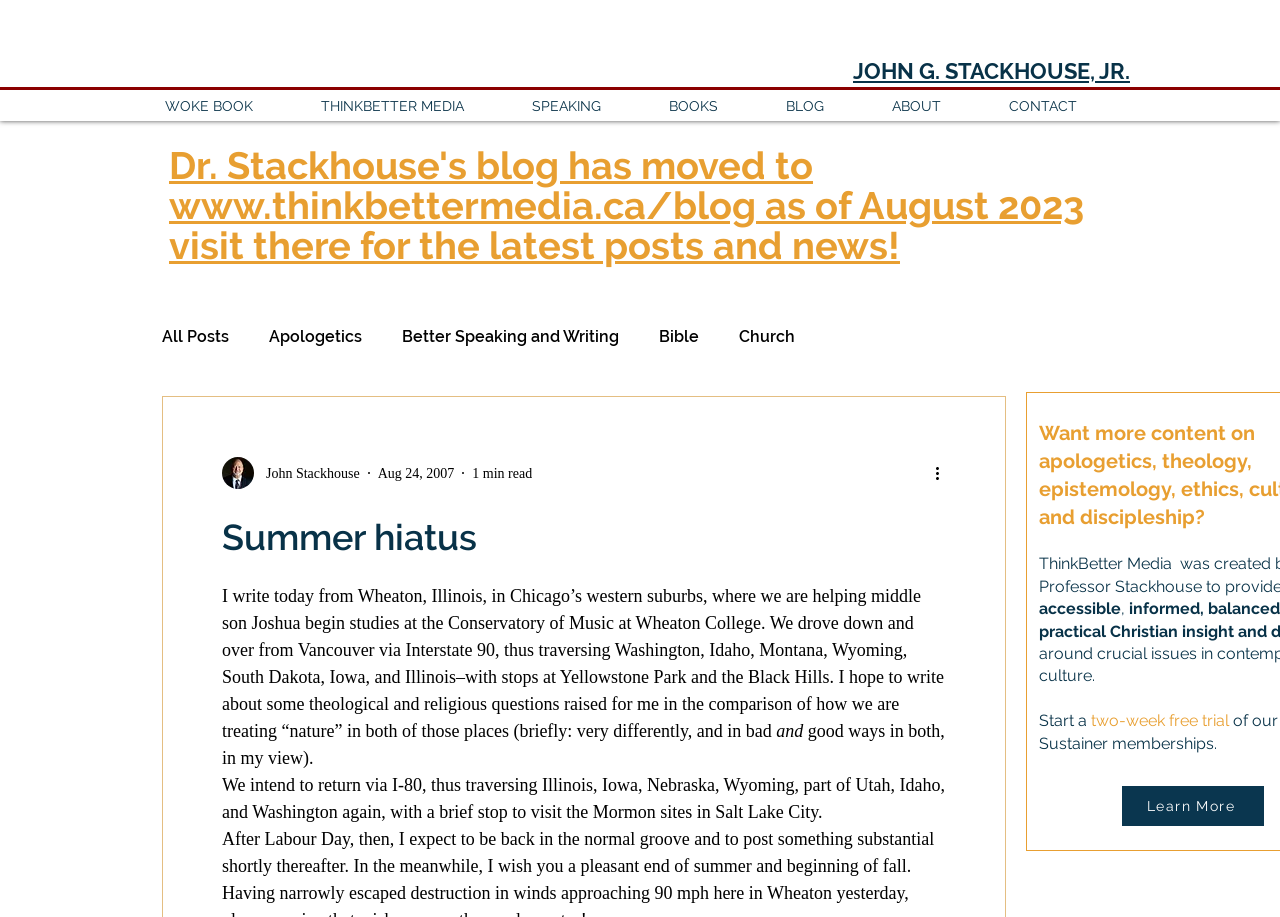Locate the bounding box coordinates of the element's region that should be clicked to carry out the following instruction: "Read the latest posts and news at 'www.thinkbettermedia.ca/blog'". The coordinates need to be four float numbers between 0 and 1, i.e., [left, top, right, bottom].

[0.362, 0.2, 0.591, 0.249]